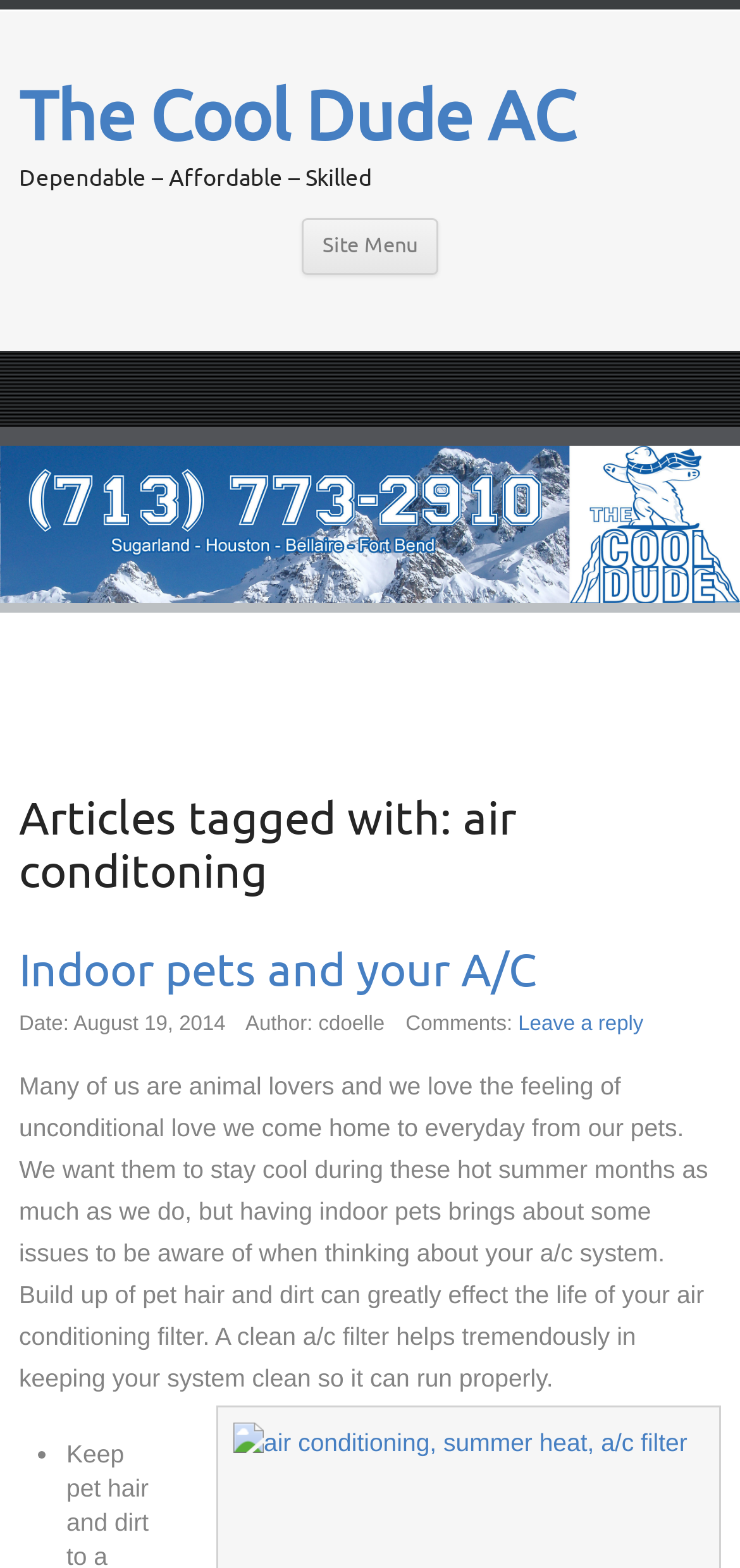How many comments are there on the latest article?
Answer briefly with a single word or phrase based on the image.

Unknown